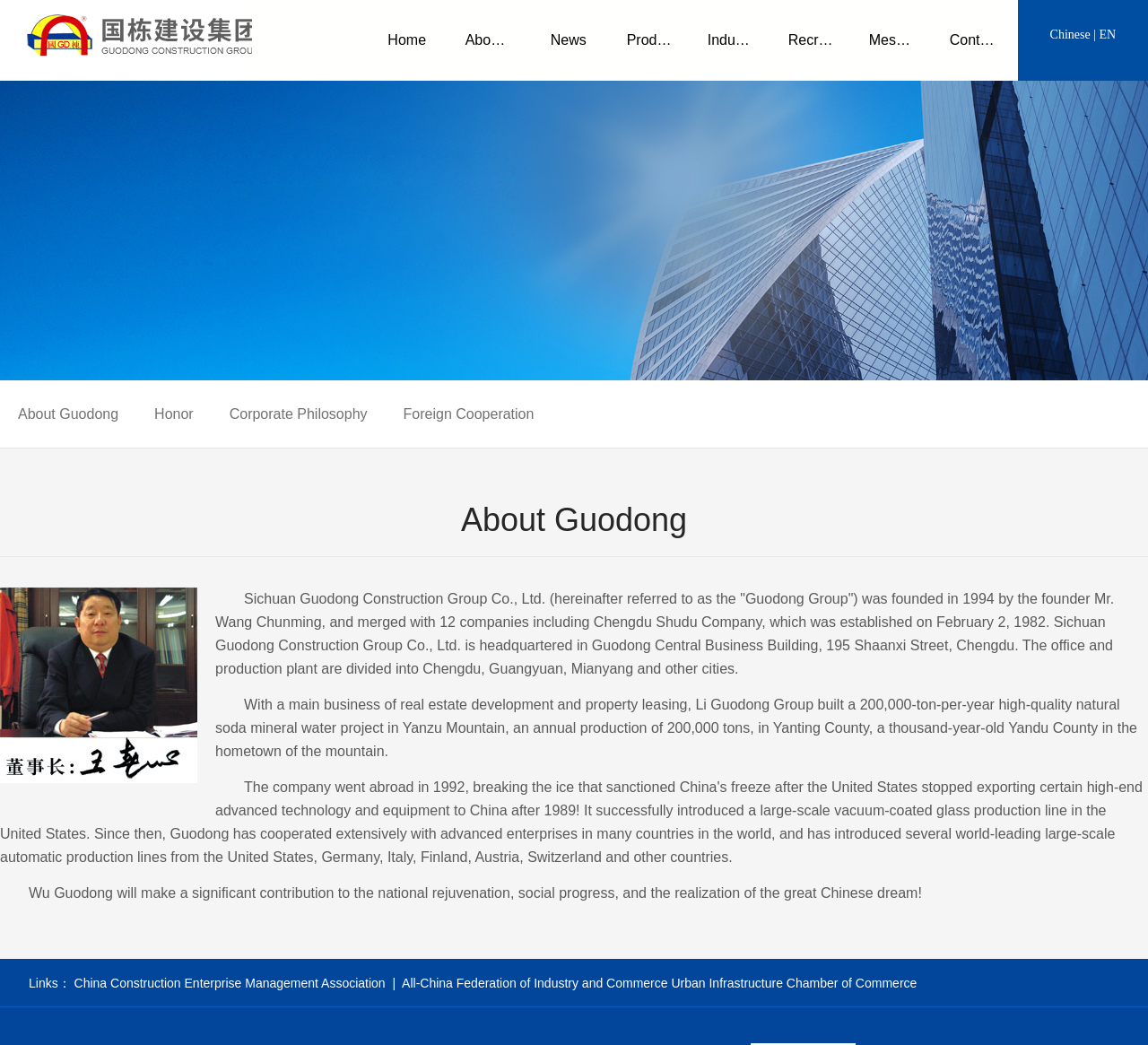Specify the bounding box coordinates of the region I need to click to perform the following instruction: "Click the Home link". The coordinates must be four float numbers in the range of 0 to 1, i.e., [left, top, right, bottom].

[0.319, 0.0, 0.39, 0.077]